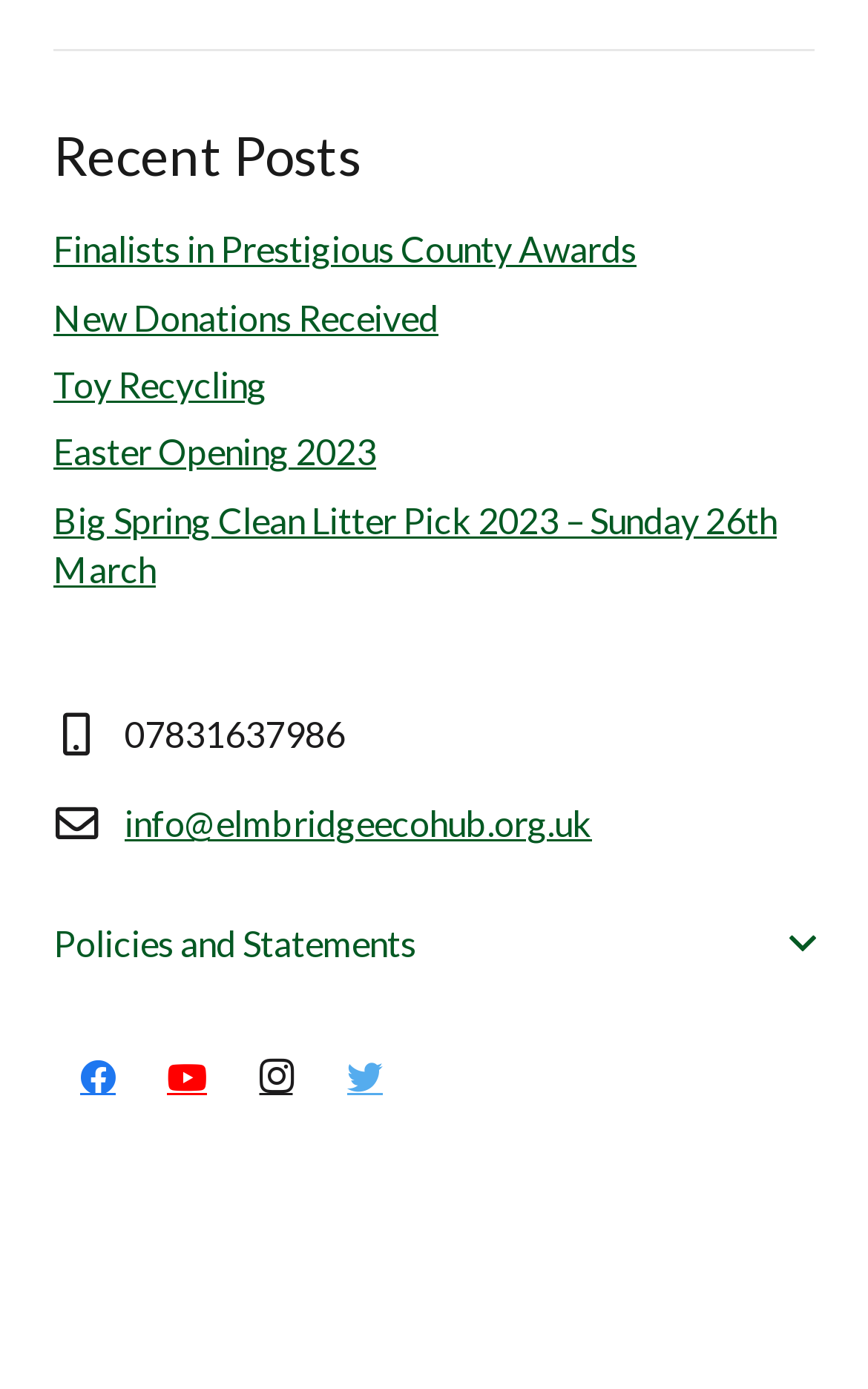Please indicate the bounding box coordinates of the element's region to be clicked to achieve the instruction: "Visit Facebook page". Provide the coordinates as four float numbers between 0 and 1, i.e., [left, top, right, bottom].

[0.062, 0.744, 0.164, 0.808]